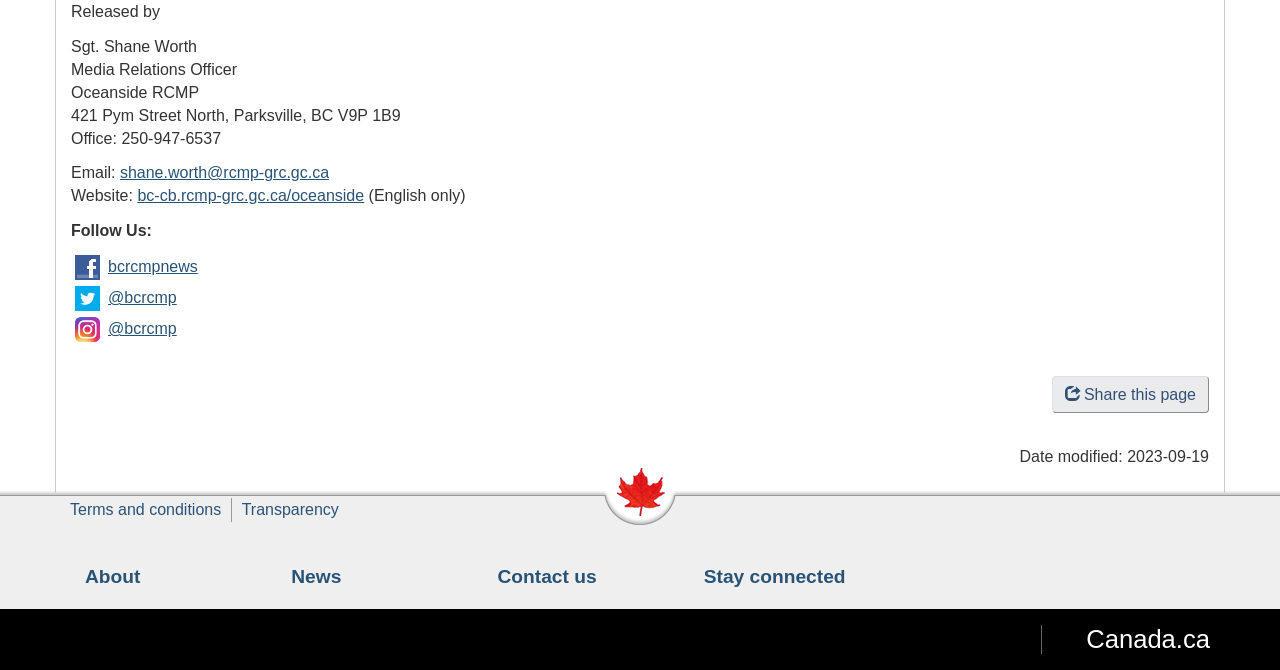Locate the bounding box coordinates of the element to click to perform the following action: 'Visit us on Facebook'. The coordinates should be given as four float values between 0 and 1, in the form of [left, top, right, bottom].

[0.055, 0.378, 0.083, 0.424]